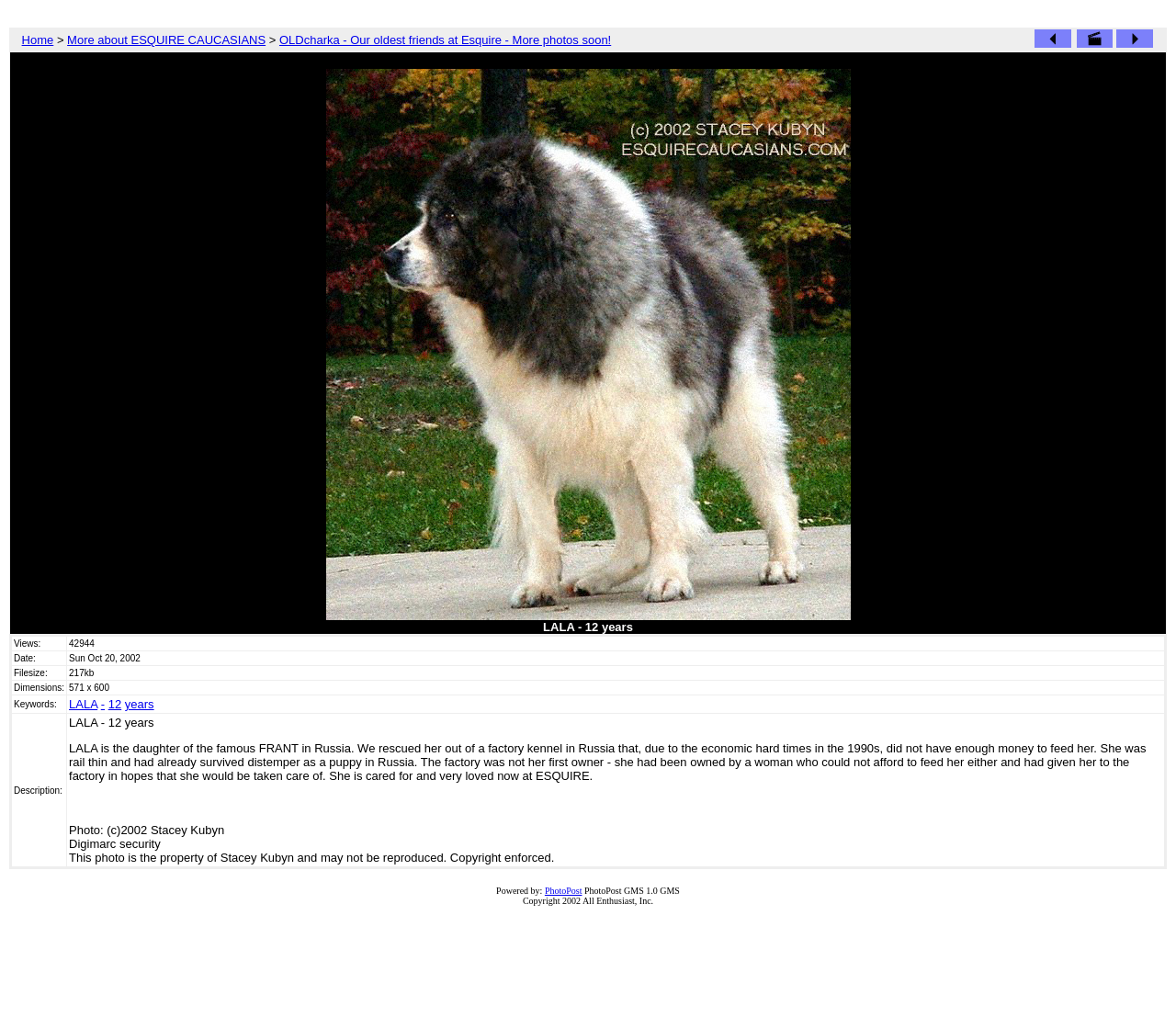Identify the bounding box coordinates necessary to click and complete the given instruction: "Click on 'Home'".

[0.018, 0.033, 0.046, 0.046]